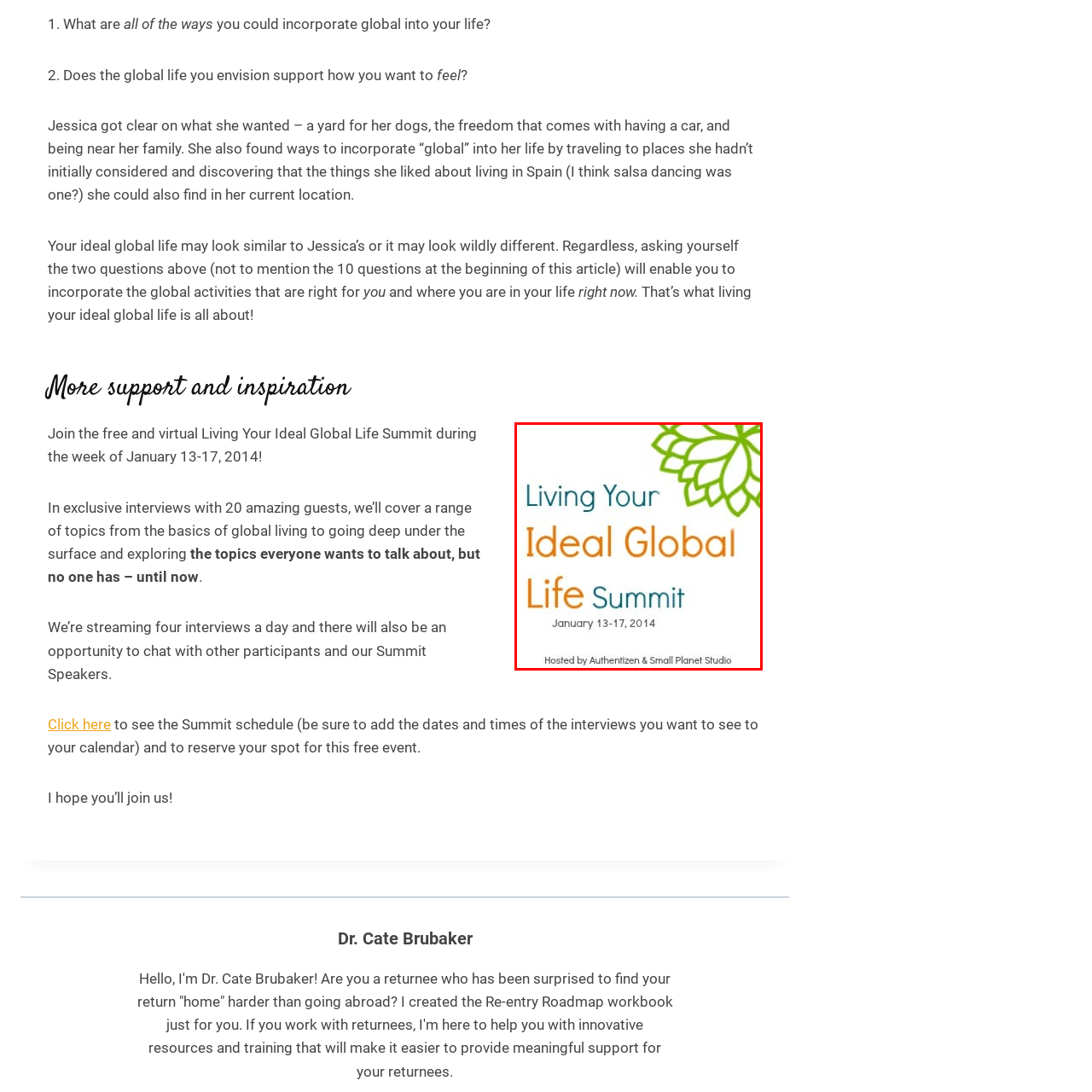What is the symbolic meaning of the green graphic element?
Focus on the area within the red boundary in the image and answer the question with one word or a short phrase.

Growth and connection